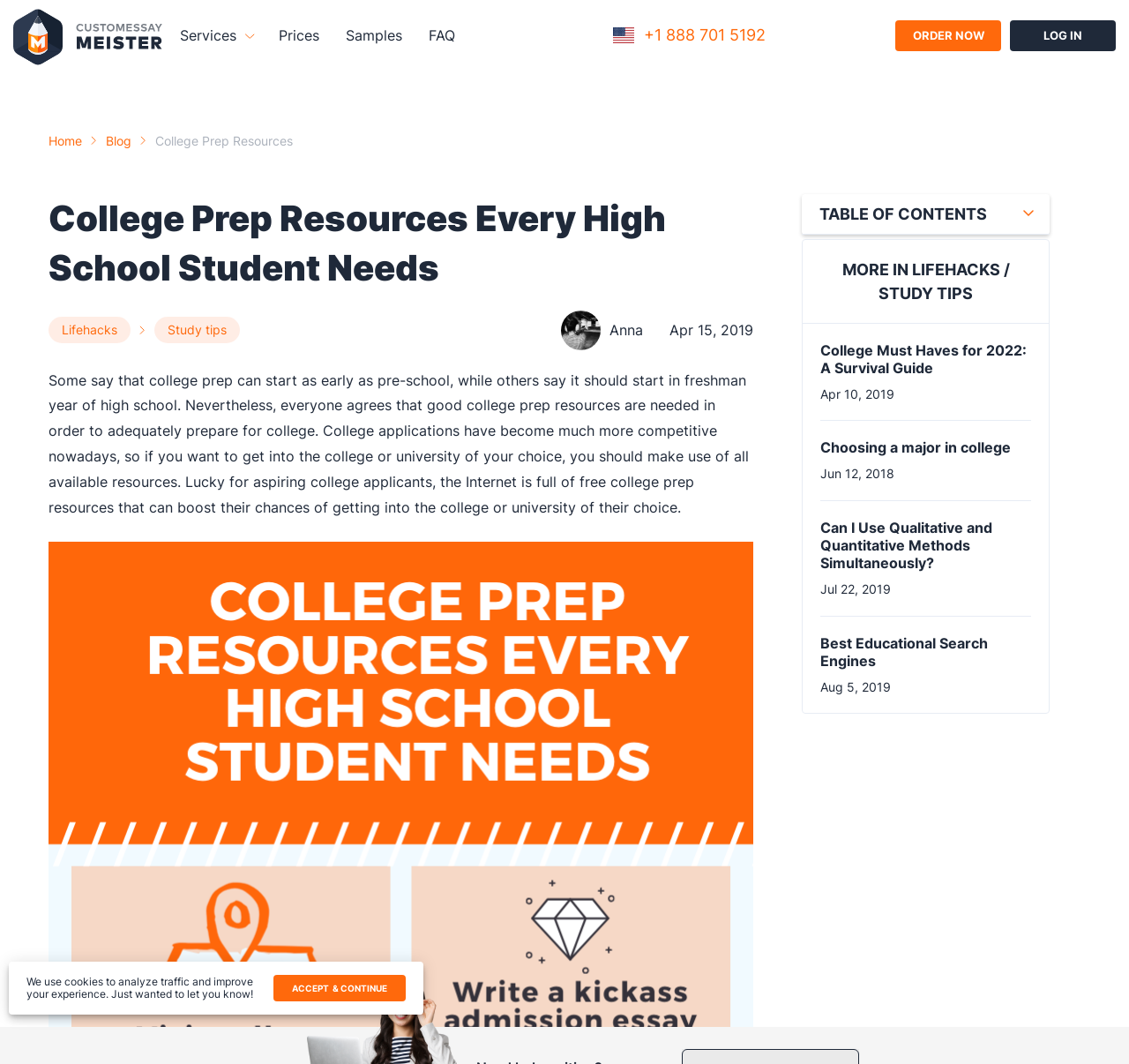Determine the bounding box coordinates for the clickable element required to fulfill the instruction: "Check the prices". Provide the coordinates as four float numbers between 0 and 1, i.e., [left, top, right, bottom].

[0.247, 0.024, 0.283, 0.042]